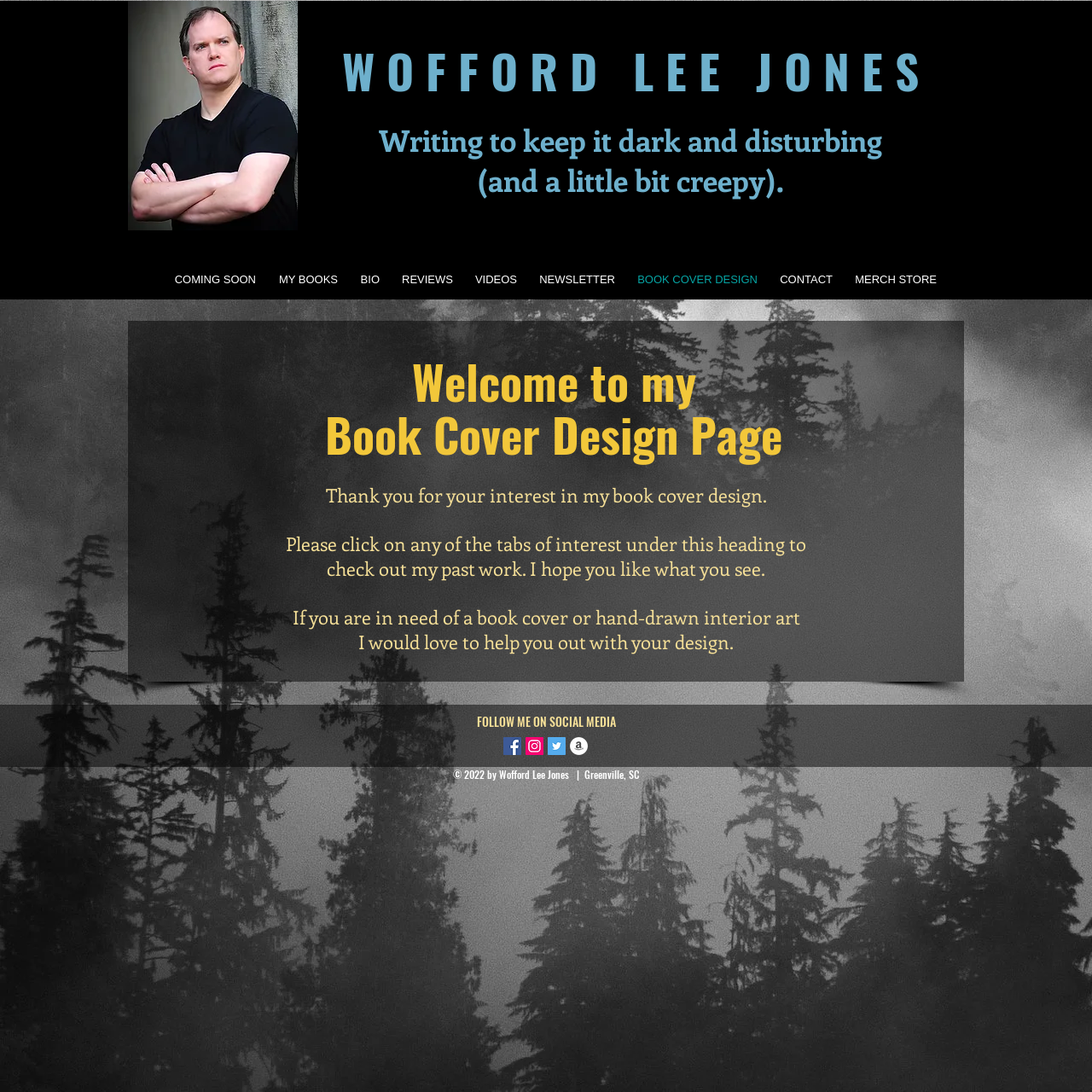Could you provide the bounding box coordinates for the portion of the screen to click to complete this instruction: "Check out the author's BIO"?

[0.318, 0.238, 0.356, 0.275]